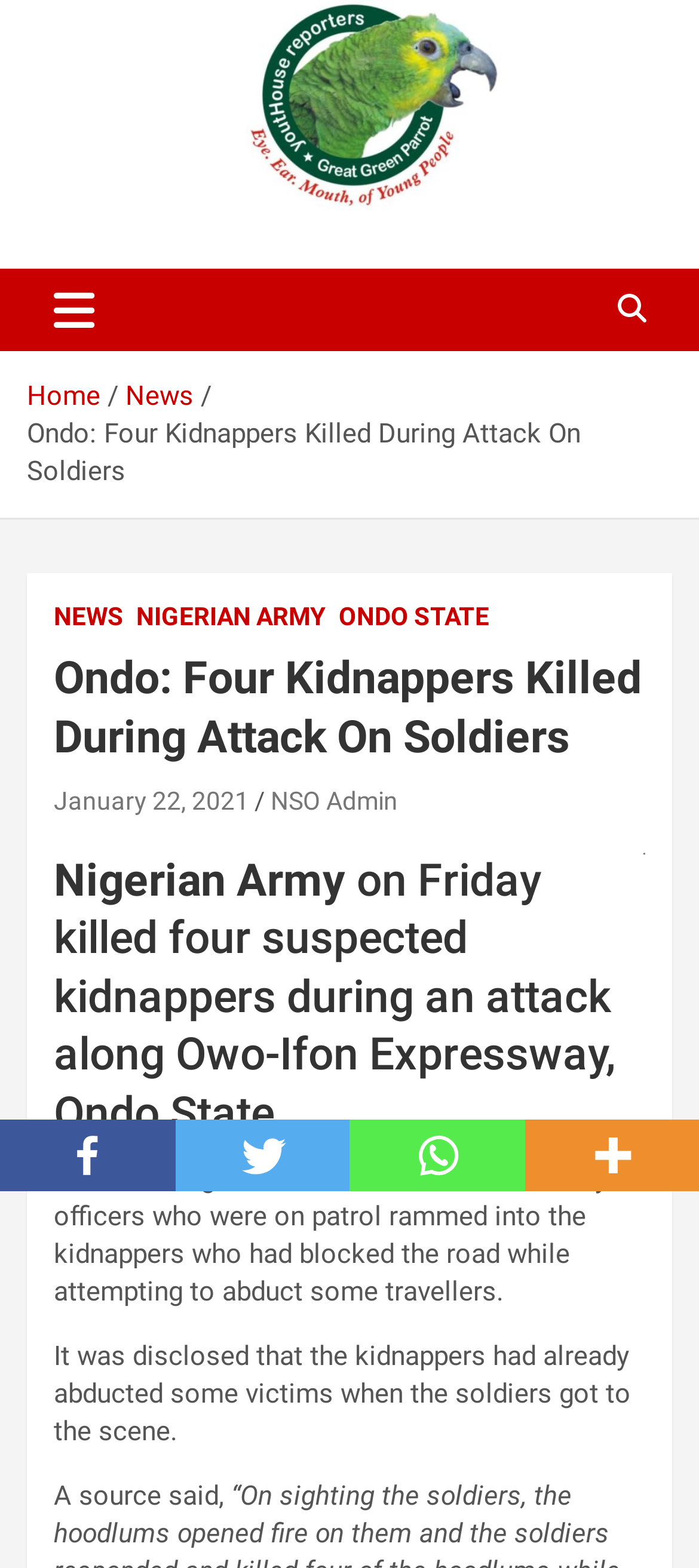Please answer the following question using a single word or phrase: 
How many victims had already been abducted?

some